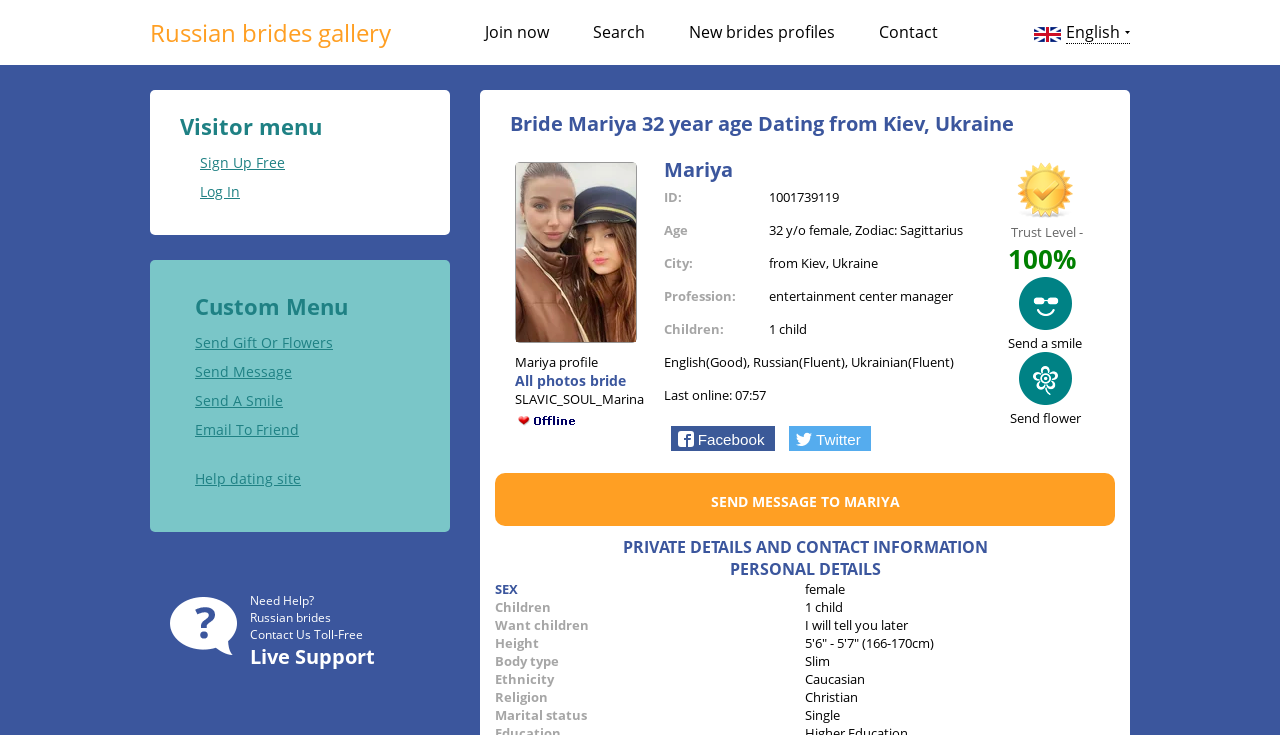Can you determine the bounding box coordinates of the area that needs to be clicked to fulfill the following instruction: "Click on the 'Vpod' link"?

None